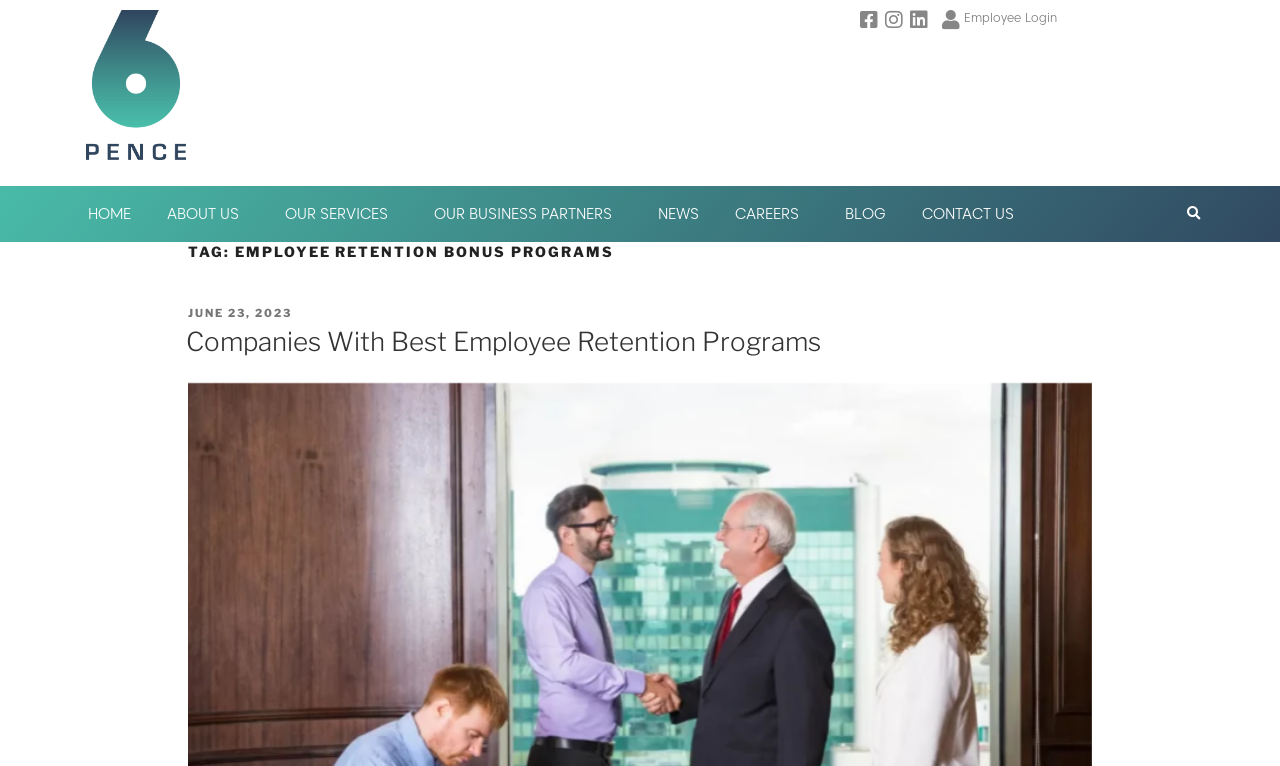Can you give a detailed response to the following question using the information from the image? How many articles are listed on this webpage?

I looked at the webpage content and found one article with a heading 'Companies With Best Employee Retention Programs', which indicates that there is only one article listed on this webpage.